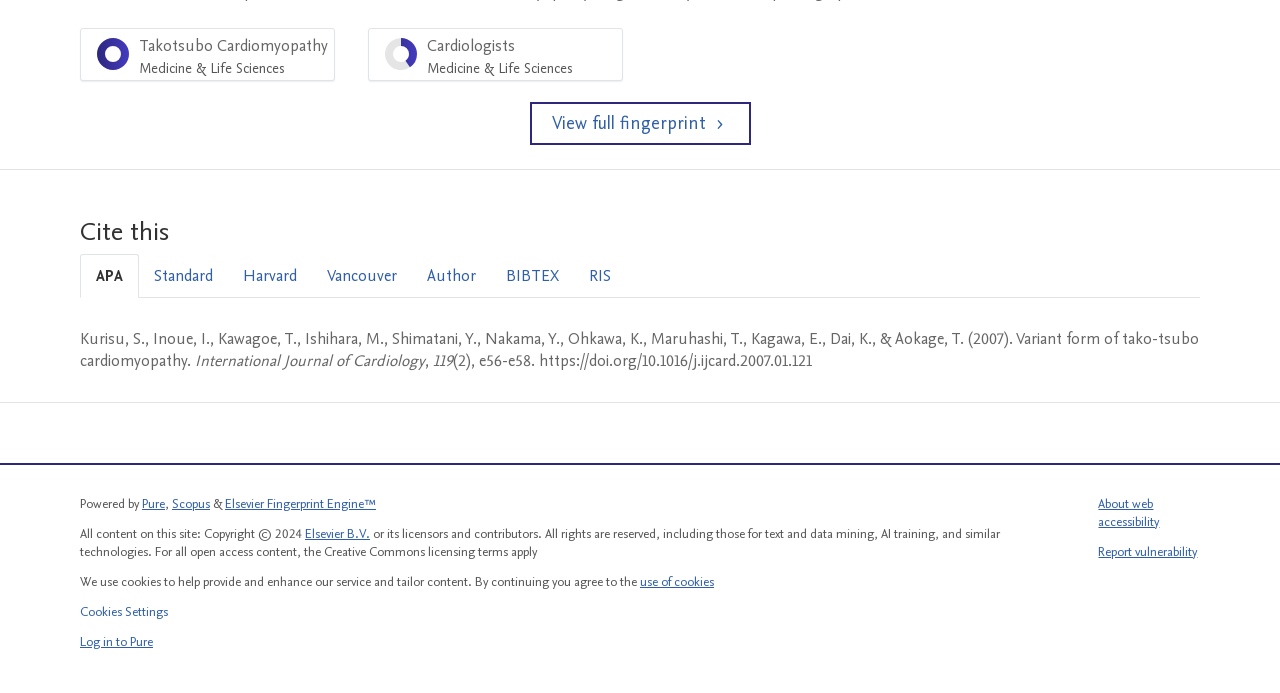Show the bounding box coordinates for the HTML element as described: "Outward pc game download".

None